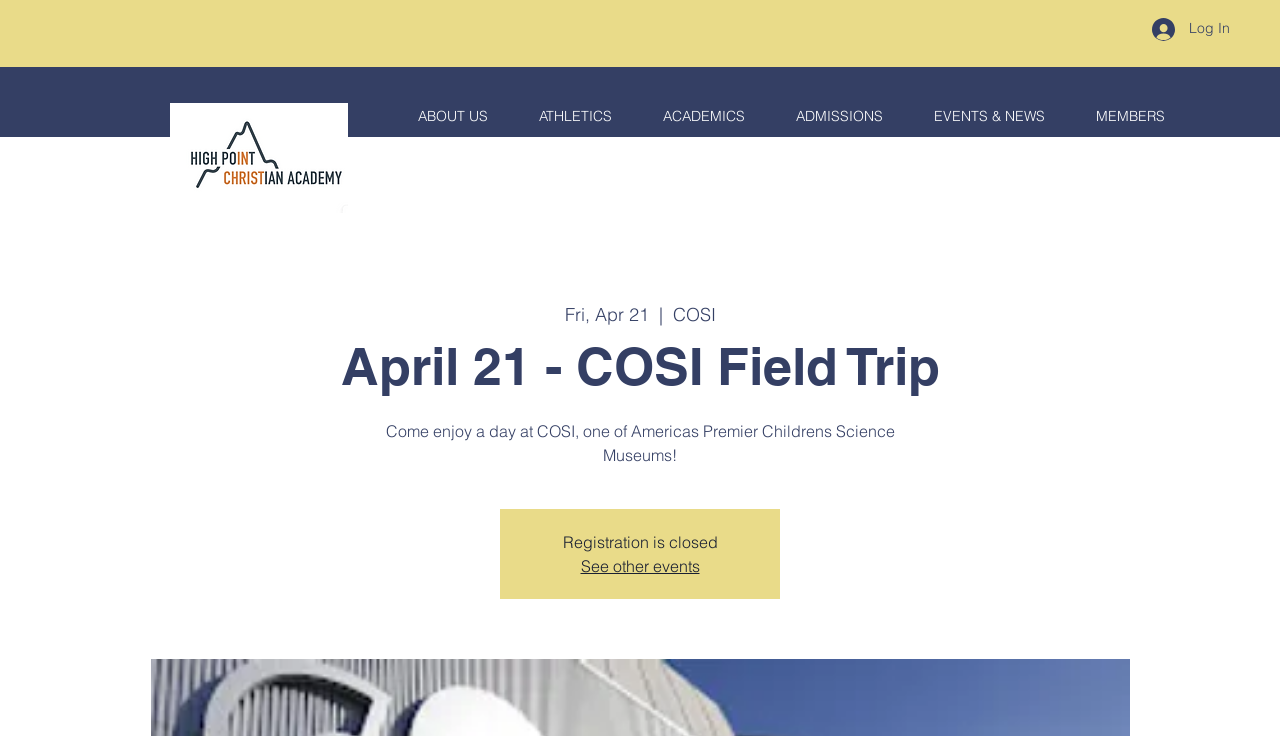Please identify the bounding box coordinates of the element on the webpage that should be clicked to follow this instruction: "log in". The bounding box coordinates should be given as four float numbers between 0 and 1, formatted as [left, top, right, bottom].

[0.889, 0.016, 0.972, 0.063]